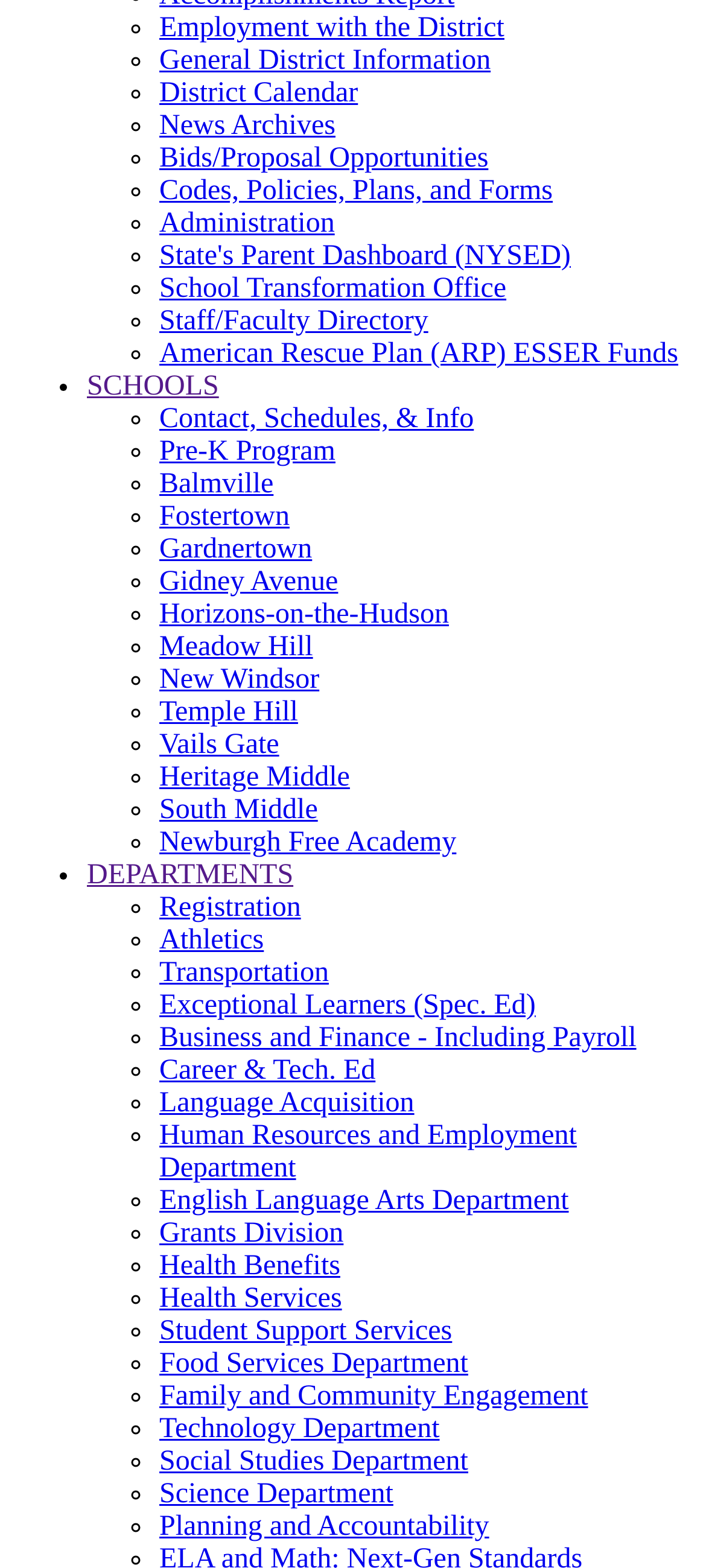Find the UI element described as: "Vails Gate" and predict its bounding box coordinates. Ensure the coordinates are four float numbers between 0 and 1, [left, top, right, bottom].

[0.226, 0.465, 0.395, 0.485]